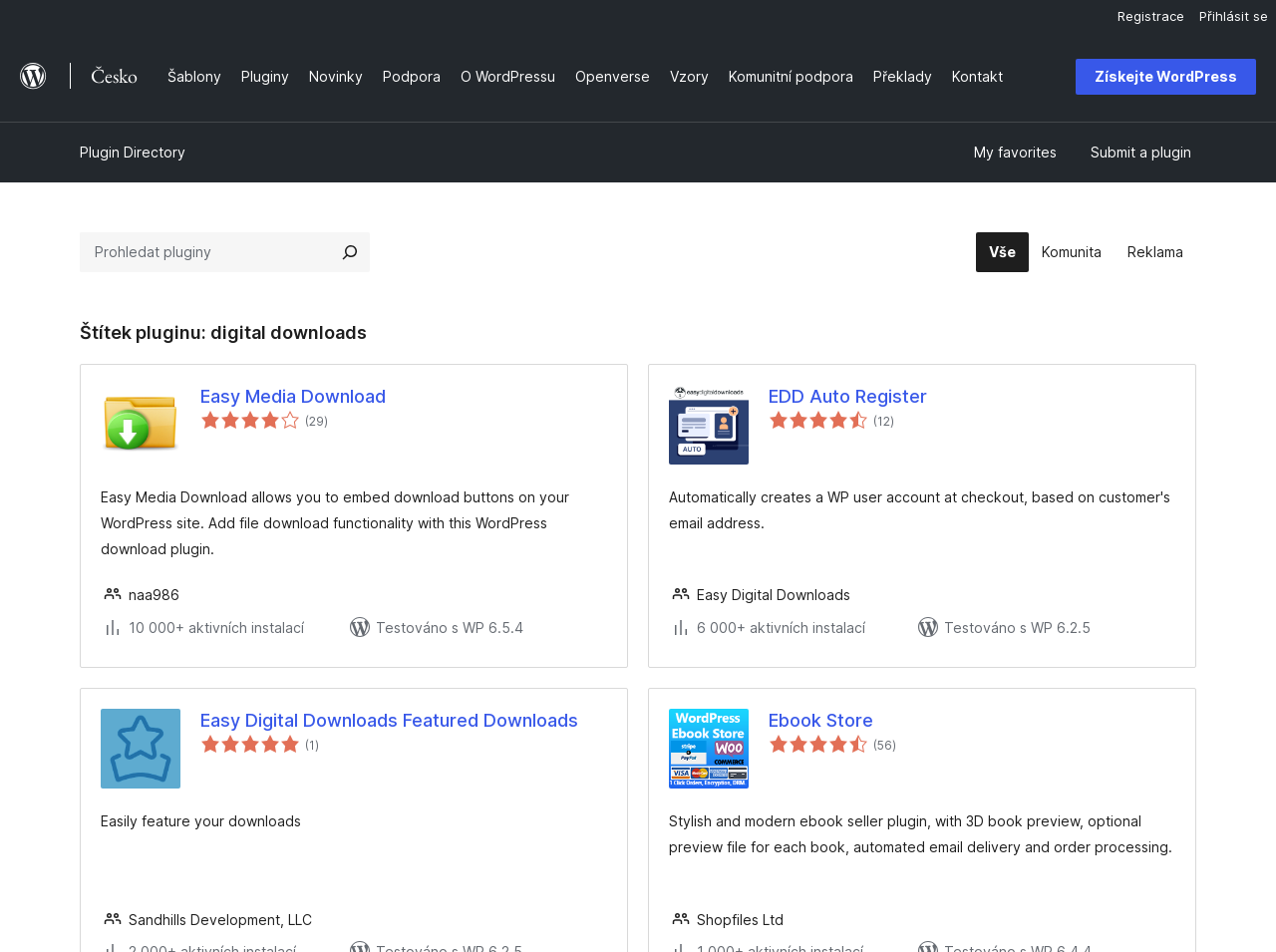Can you identify the bounding box coordinates of the clickable region needed to carry out this instruction: 'Read about key features'? The coordinates should be four float numbers within the range of 0 to 1, stated as [left, top, right, bottom].

None